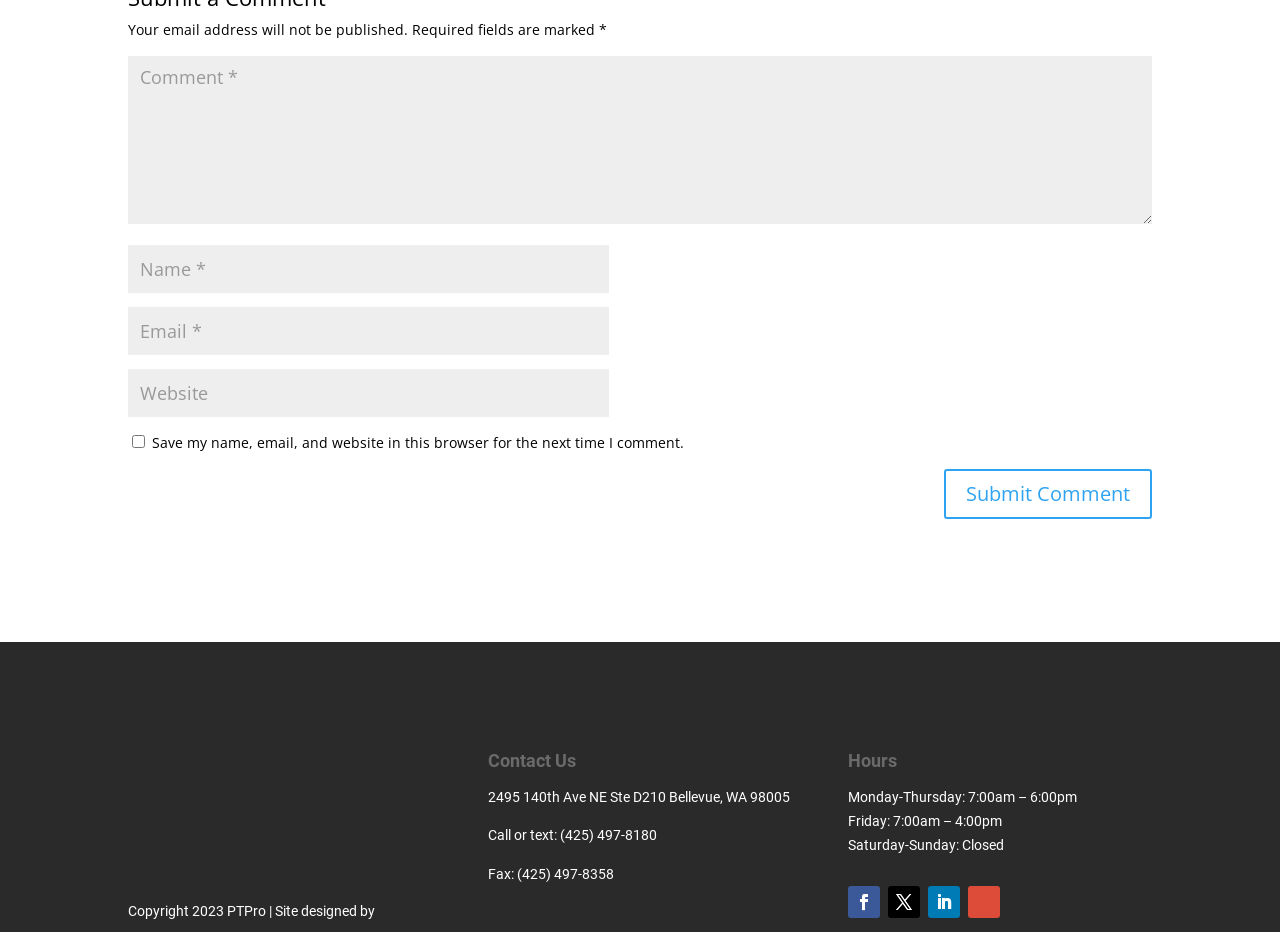Show the bounding box coordinates for the HTML element described as: "input value="Name *" name="author"".

[0.1, 0.263, 0.476, 0.314]